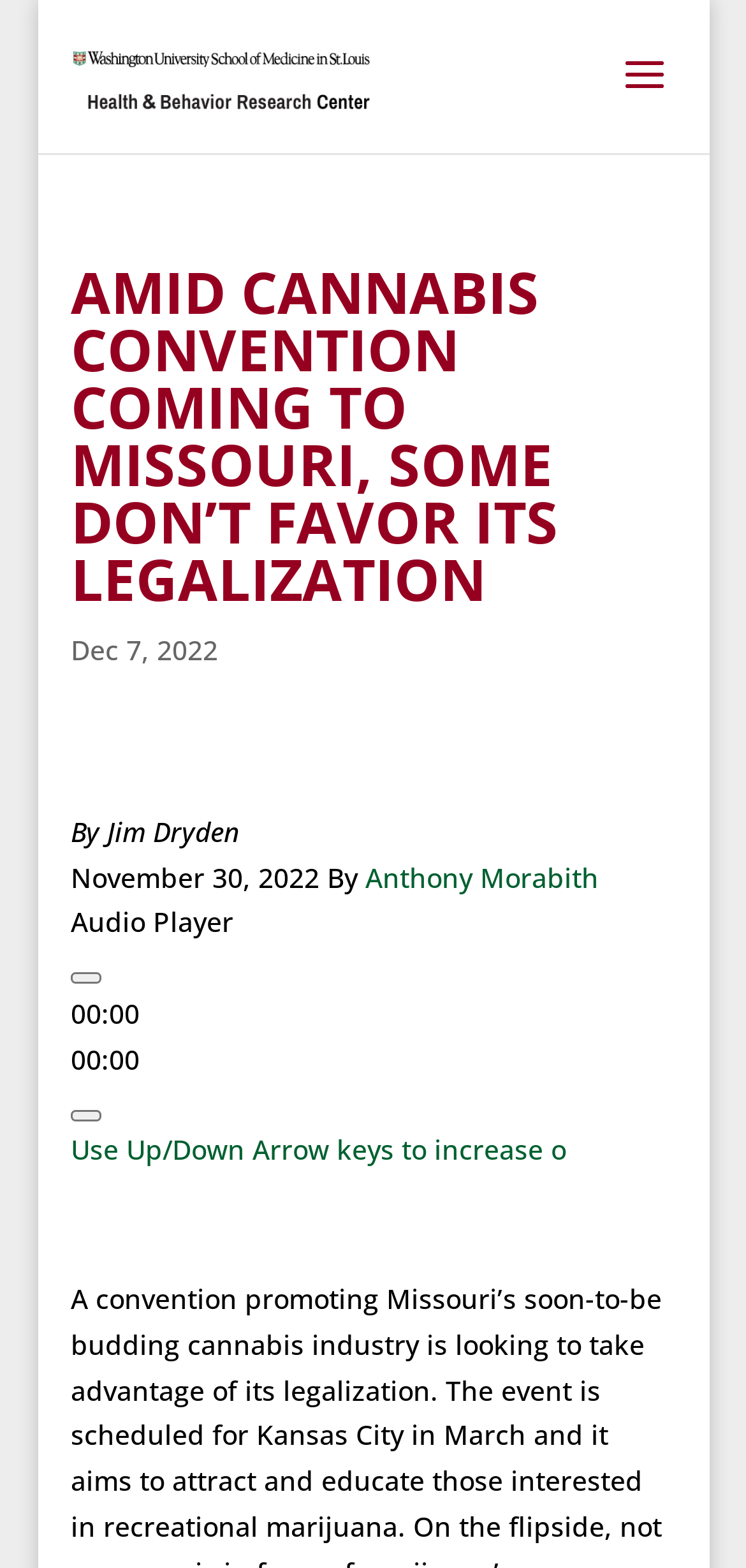What is the name of the research center mentioned? Observe the screenshot and provide a one-word or short phrase answer.

Health and Behavior Research Center